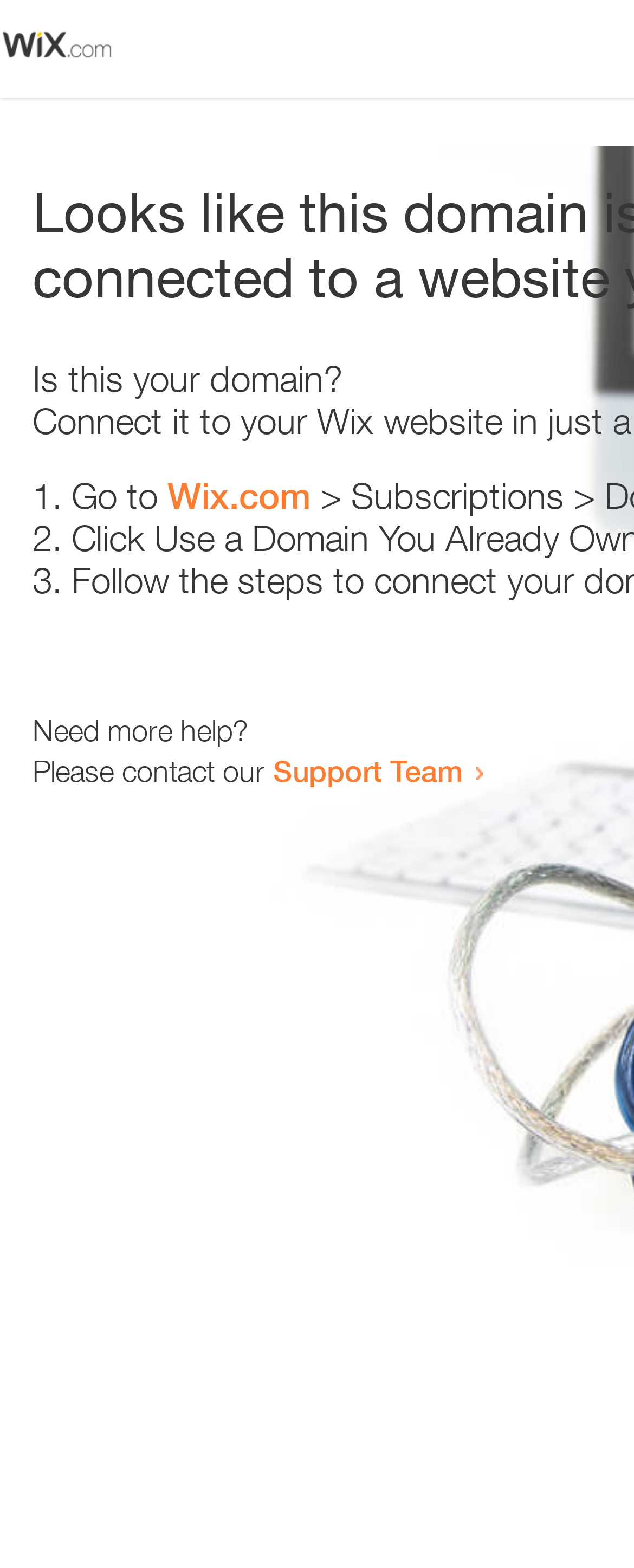Based on the provided description, "Support Team", find the bounding box of the corresponding UI element in the screenshot.

[0.431, 0.48, 0.731, 0.503]